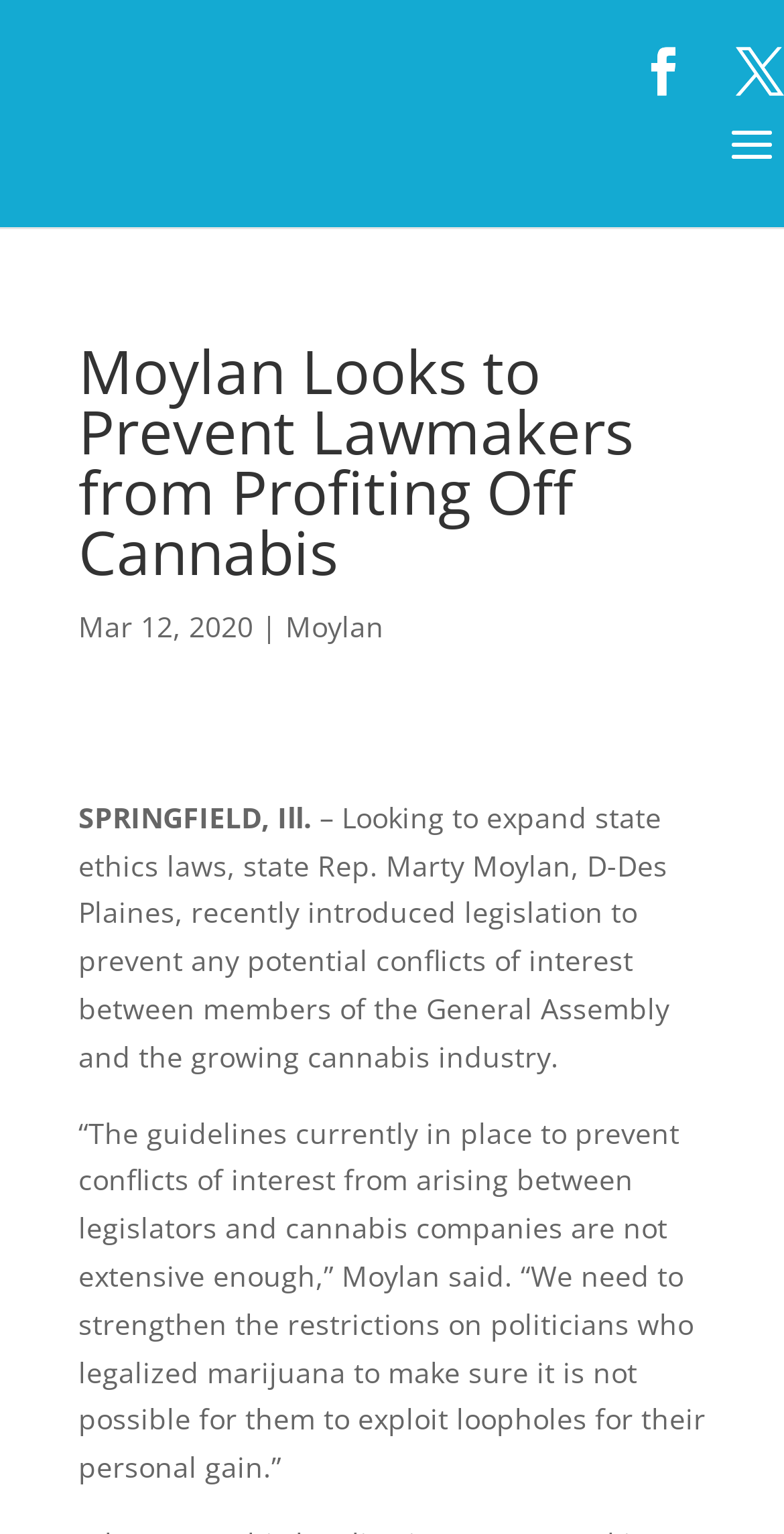Determine the bounding box for the described UI element: "Facebook".

[0.815, 0.031, 0.877, 0.063]